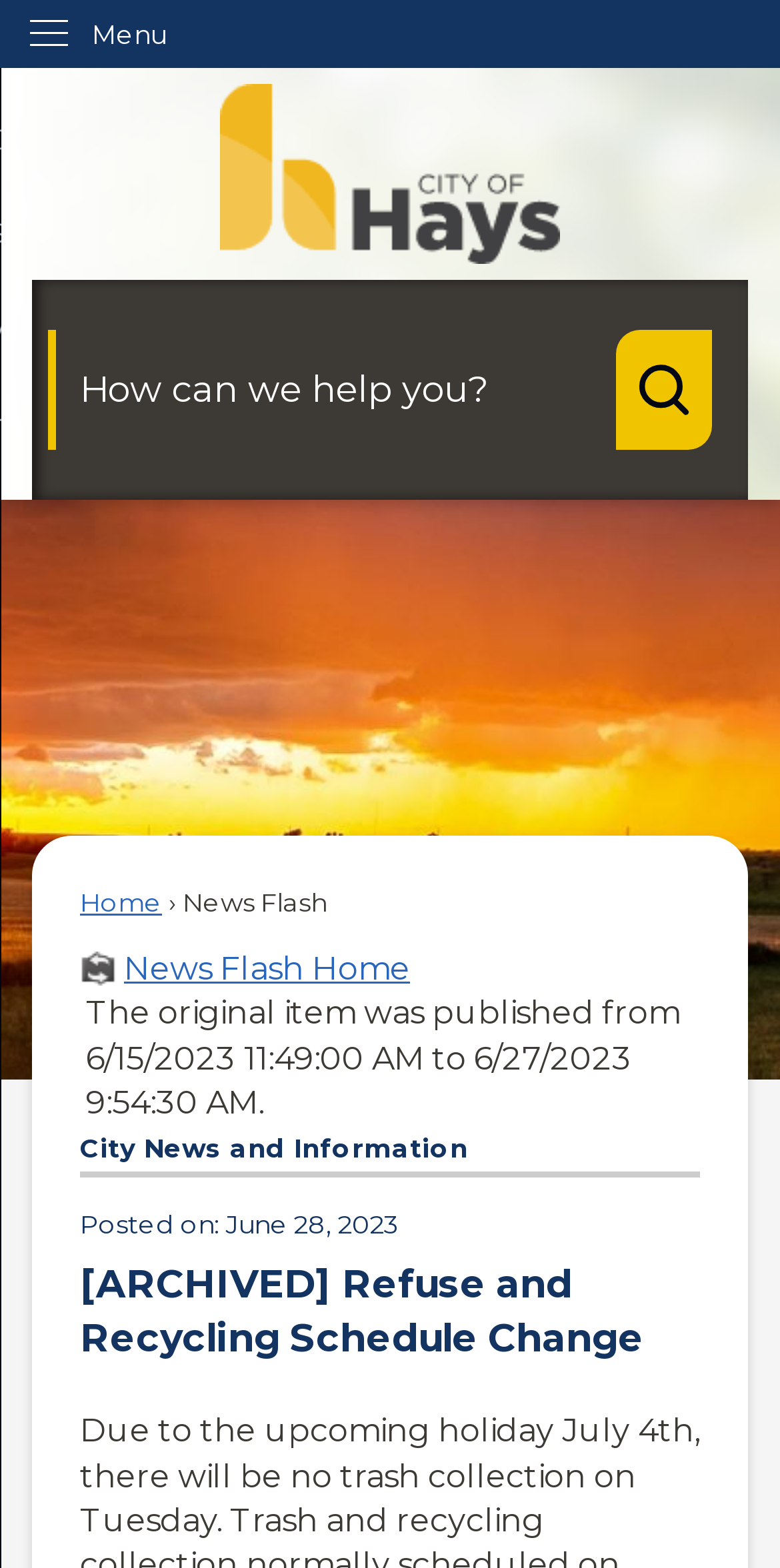Reply to the question below using a single word or brief phrase:
What is the date of the news flash posting?

June 28, 2023